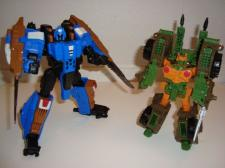Describe the image with as much detail as possible.

The image showcases two dynamic action figures from the Transformers franchise, featuring the characters Roadbuster (on the left) and another figure that appears to have an alternate mode. Roadbuster is depicted in a powerful robot form, characterized by his blue and black armor, complemented with brown and orange detailing. He holds pistols in each hand, ready for combat, exuding a strong and imposing presence.

Adjacent to Roadbuster is the second figure, showcasing an interesting color palette of orange and green, embodying a rugged mechanical design similar to a military vehicle. This character is heavily armed, featuring spikes and weaponry that hint at a formidable combat capability. The contrasting colors and designs of these figures highlight their unique designs within the Transformers universe, illustrating the diversity of characters and their respective alt modes.

Both figures stand against a neutral background, allowing their vibrant designs and intricate details to stand out prominently, appealing to collectors and fans alike. The scene embodying action and readiness, encapsulates the excitement and imaginative storytelling characteristic of the Transformers series.